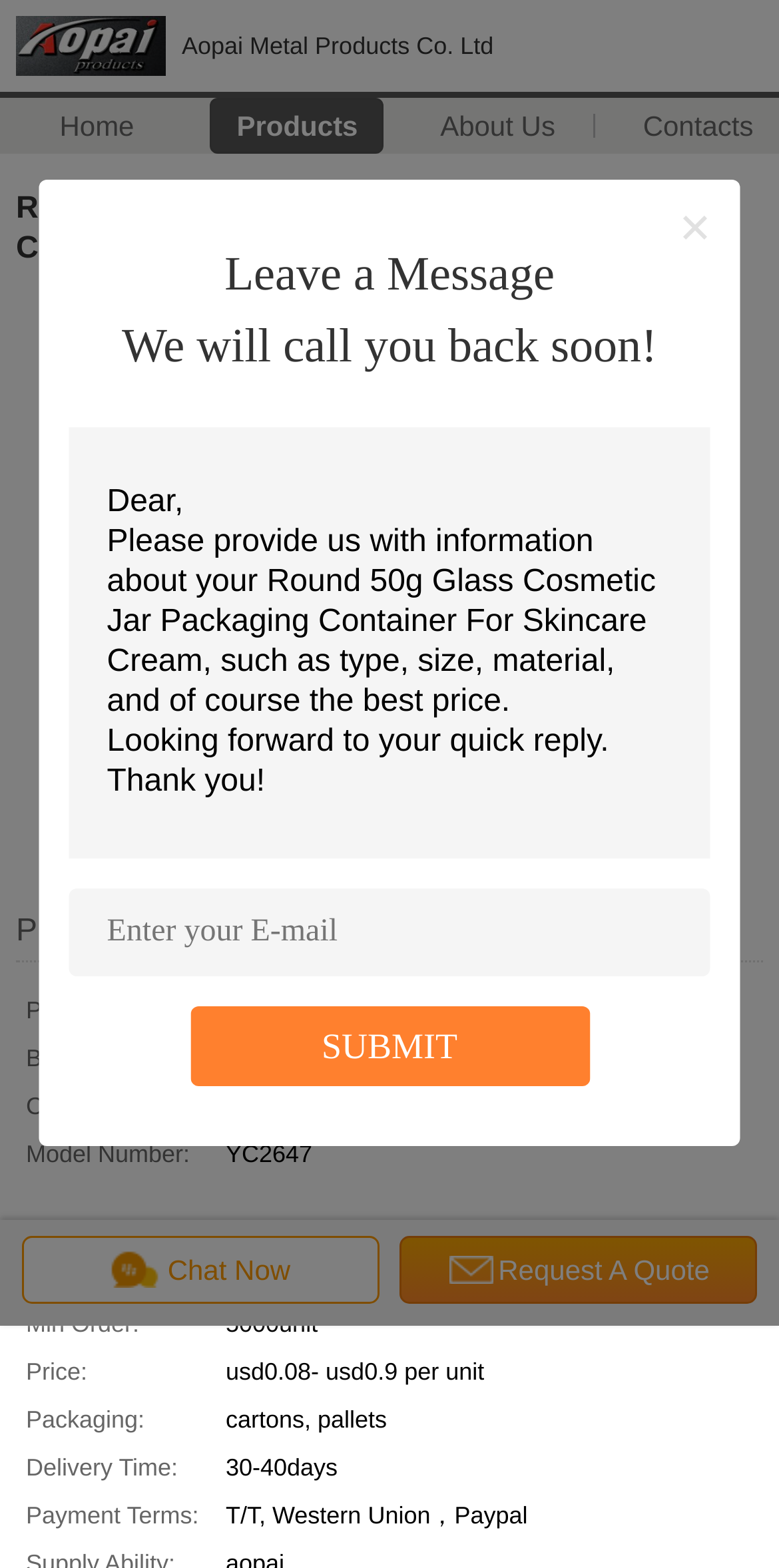Predict the bounding box coordinates of the area that should be clicked to accomplish the following instruction: "Click the 'Request A Quote' link". The bounding box coordinates should consist of four float numbers between 0 and 1, i.e., [left, top, right, bottom].

[0.512, 0.788, 0.972, 0.831]